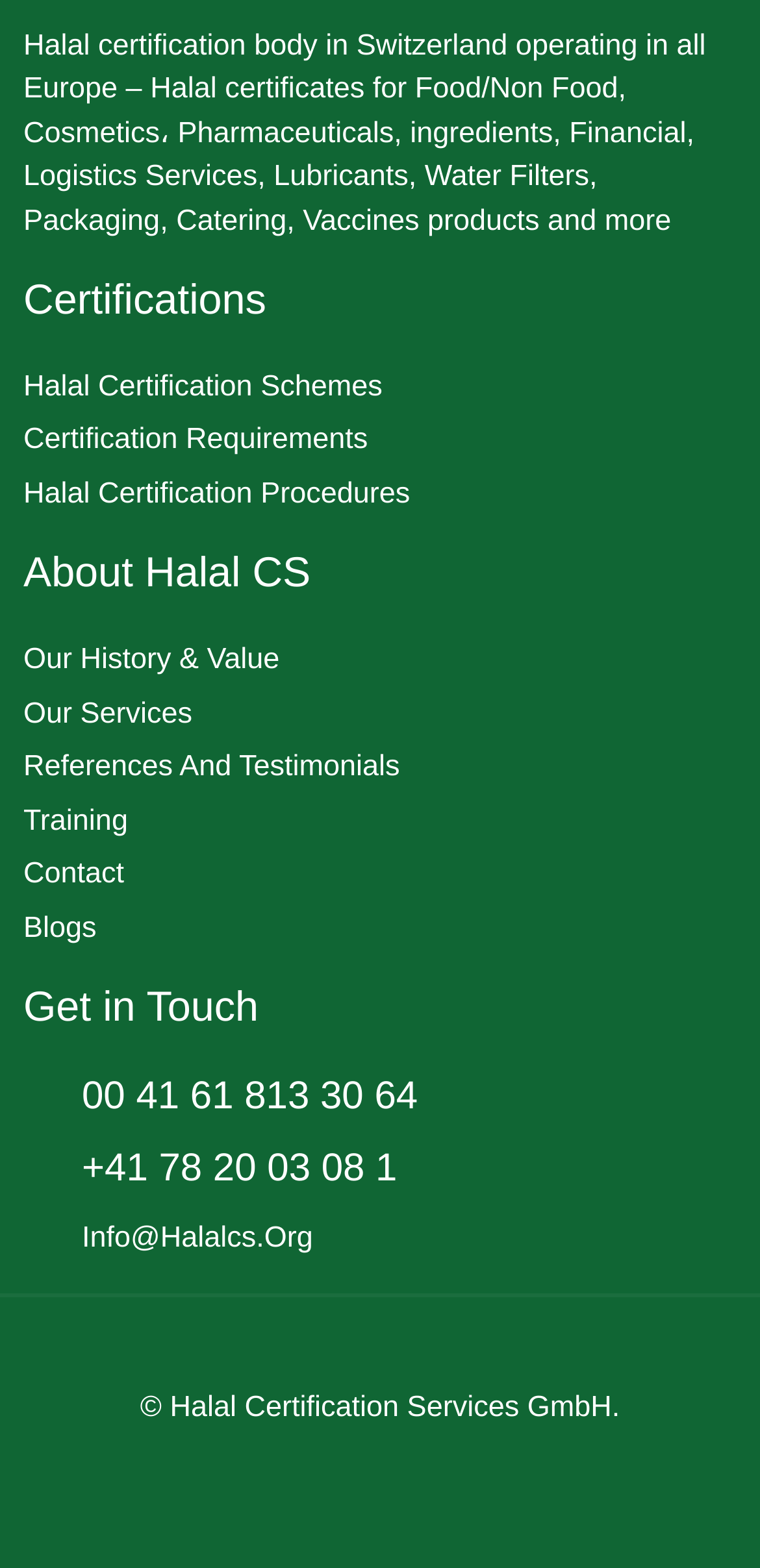Please locate the bounding box coordinates for the element that should be clicked to achieve the following instruction: "Get in touch through +41 78 20 03 08 1". Ensure the coordinates are given as four float numbers between 0 and 1, i.e., [left, top, right, bottom].

[0.031, 0.731, 0.969, 0.77]